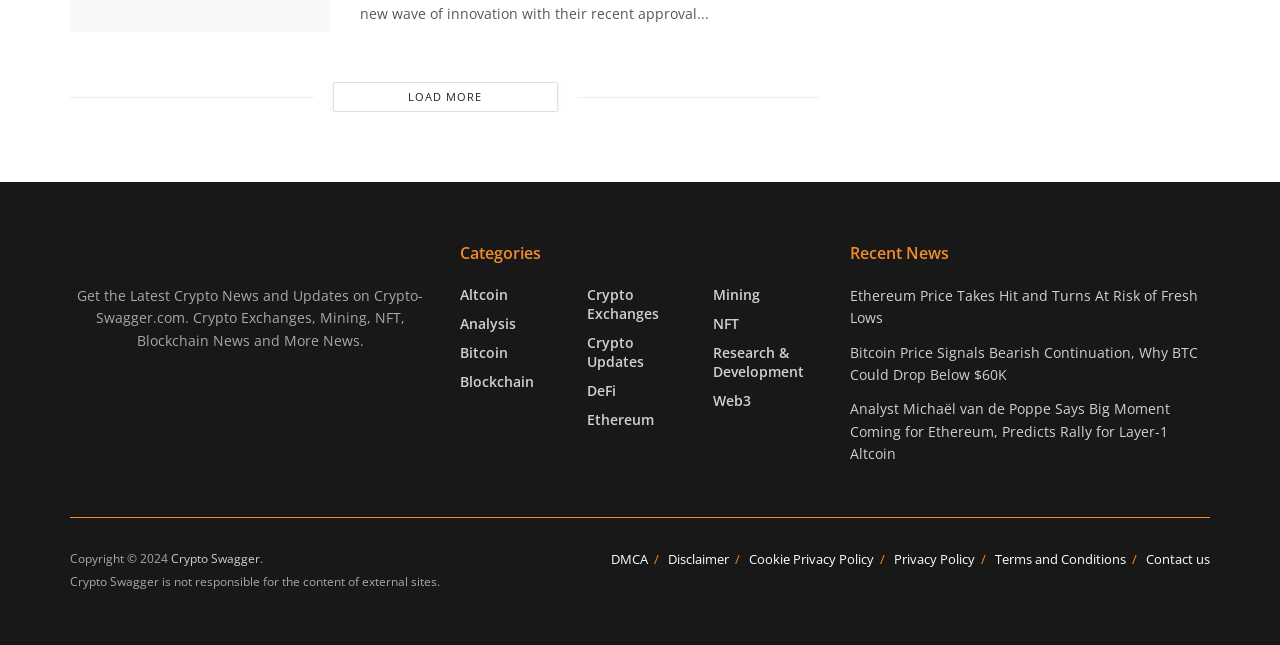Identify the bounding box coordinates for the UI element mentioned here: "Disclaimer". Provide the coordinates as four float values between 0 and 1, i.e., [left, top, right, bottom].

[0.522, 0.853, 0.57, 0.881]